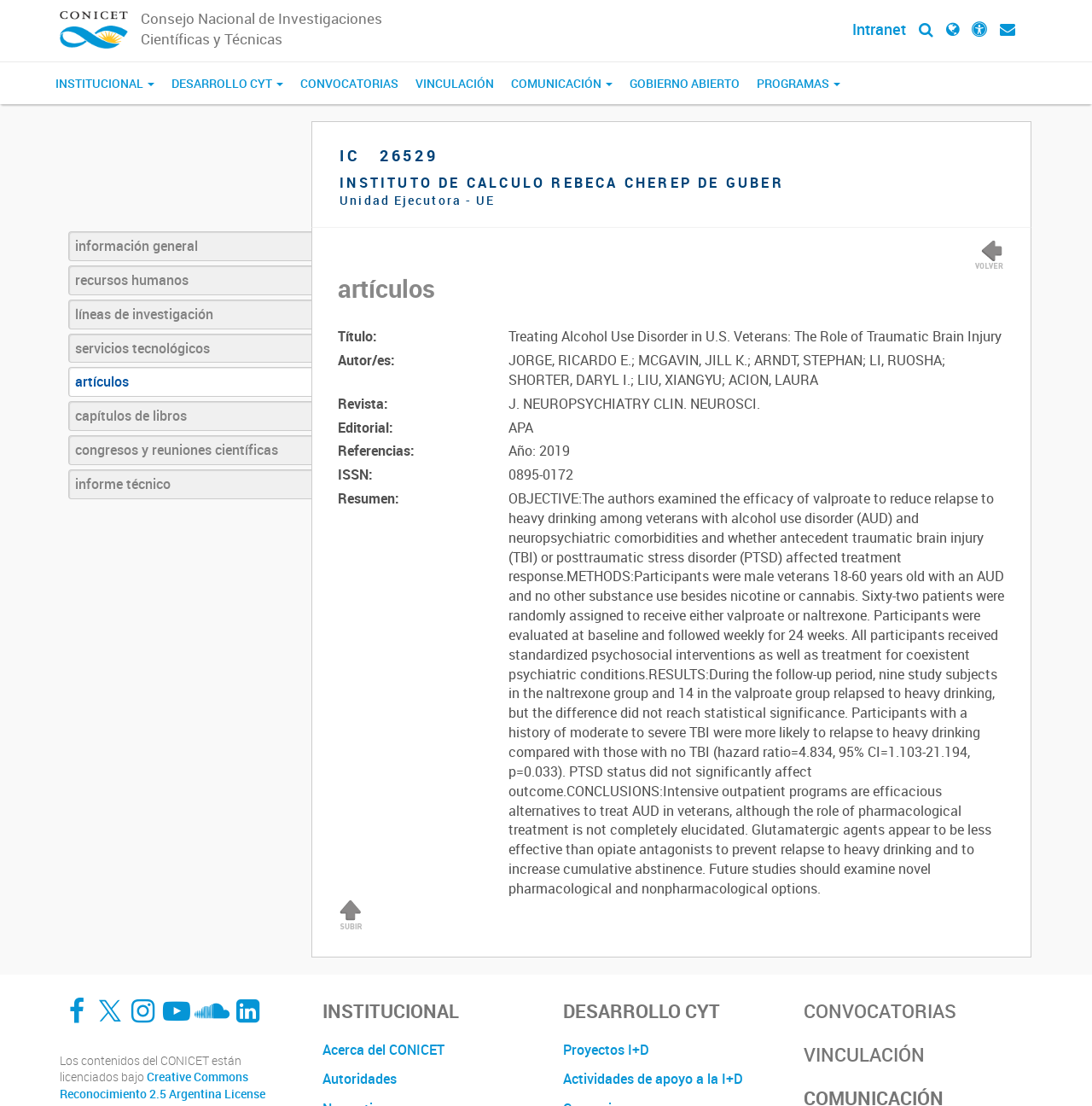What is the title of the article?
Utilize the image to construct a detailed and well-explained answer.

The title of the article can be found in the middle of the webpage, where it says 'Treating Alcohol Use Disorder in U.S. Veterans: The Role of Traumatic Brain Injury' in a bold font, which is the title of a research article.